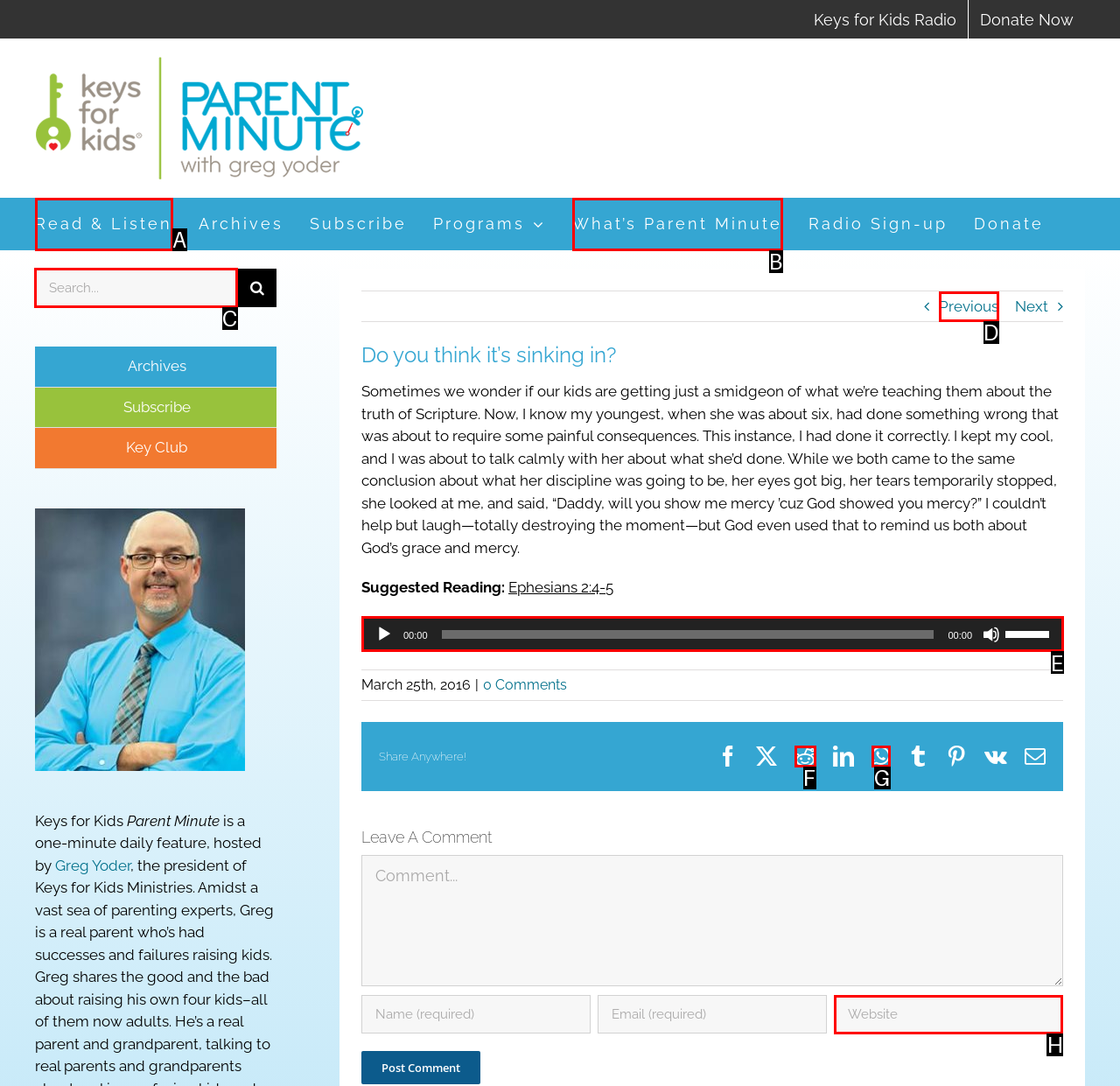Identify the letter of the option to click in order to Call the phone number. Answer with the letter directly.

None